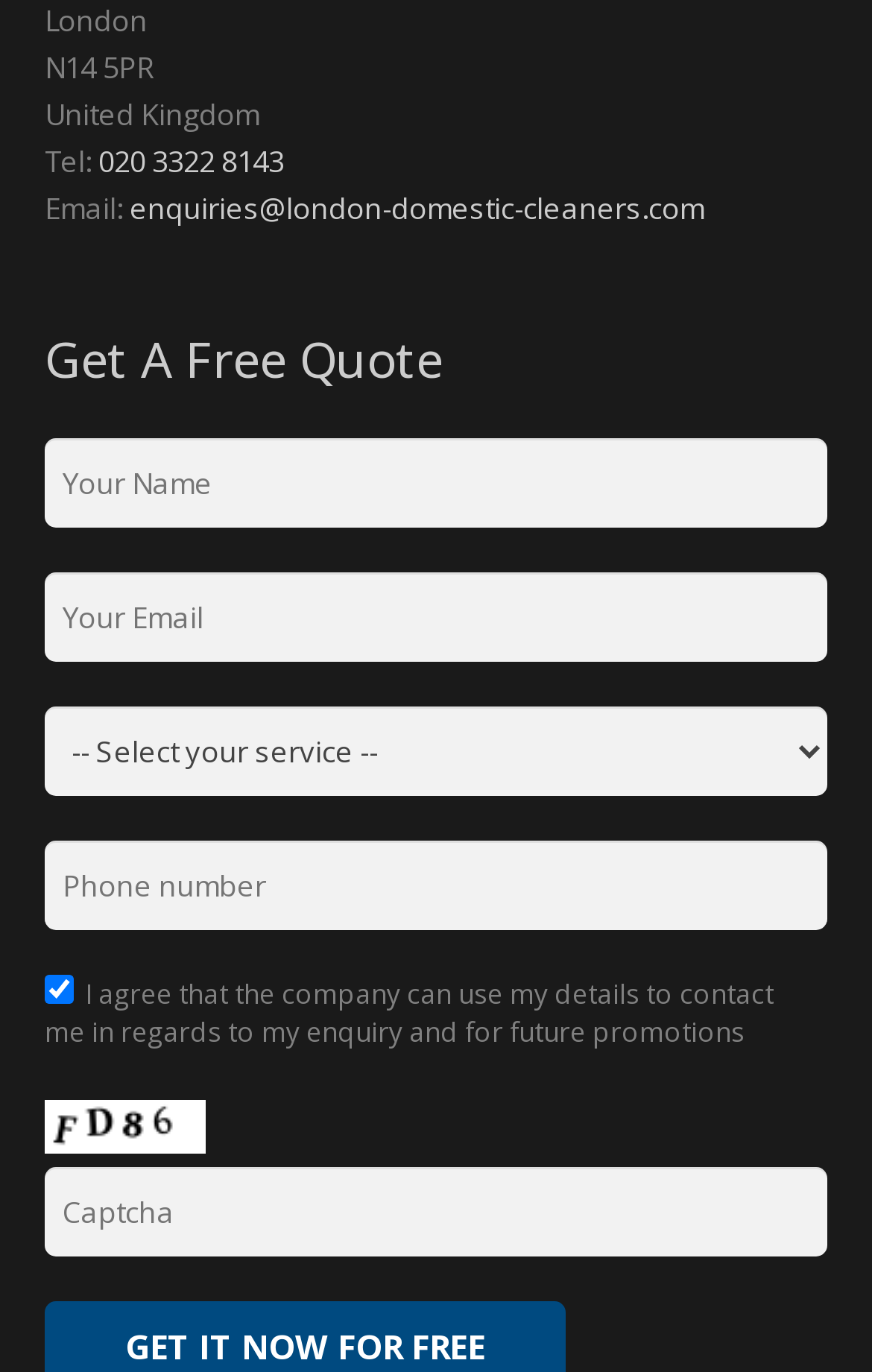Locate the bounding box coordinates of the area you need to click to fulfill this instruction: 'Enter the captcha'. The coordinates must be in the form of four float numbers ranging from 0 to 1: [left, top, right, bottom].

[0.051, 0.851, 0.949, 0.916]